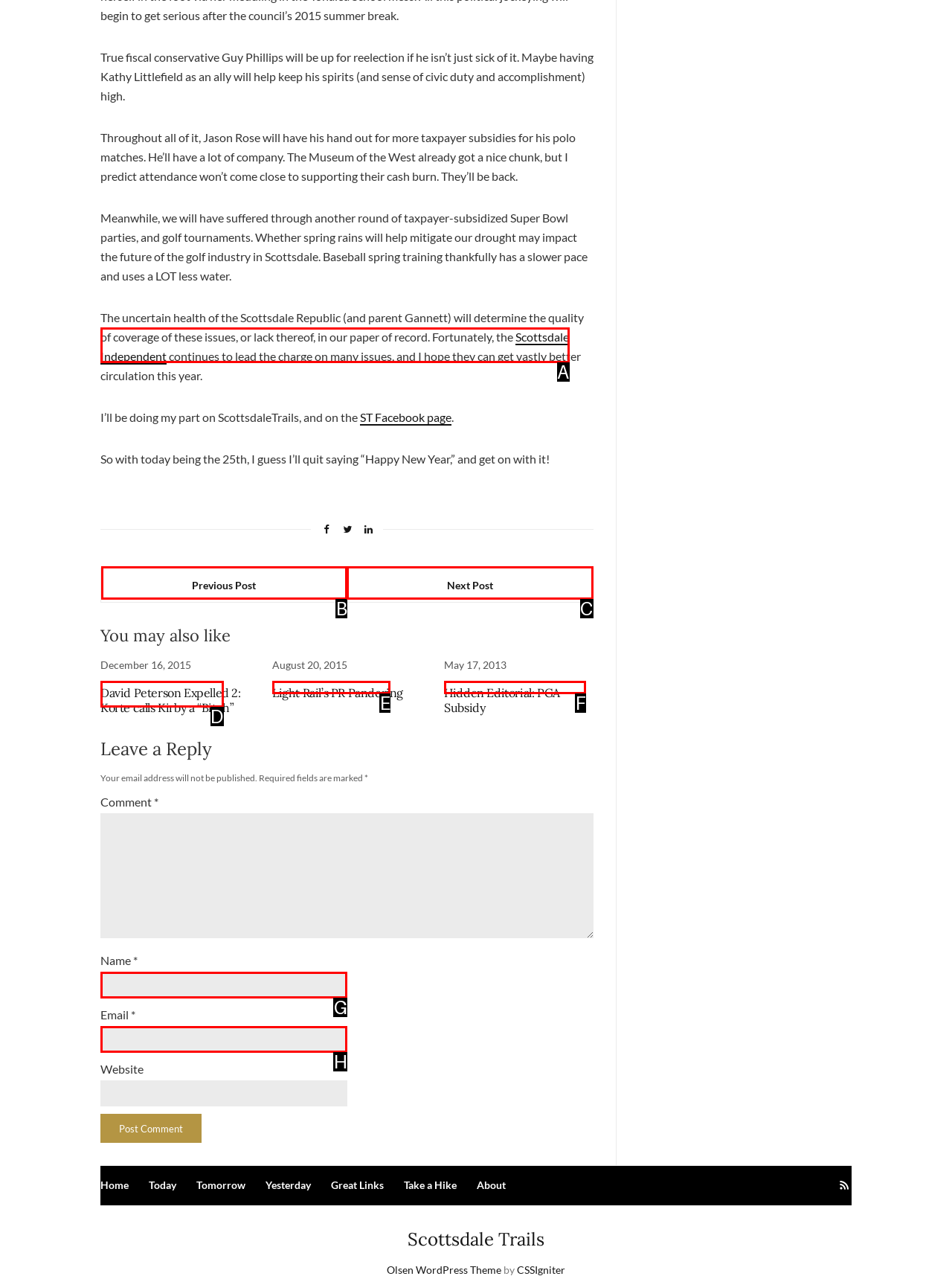Tell me which option best matches the description: Read
Answer with the option's letter from the given choices directly.

None